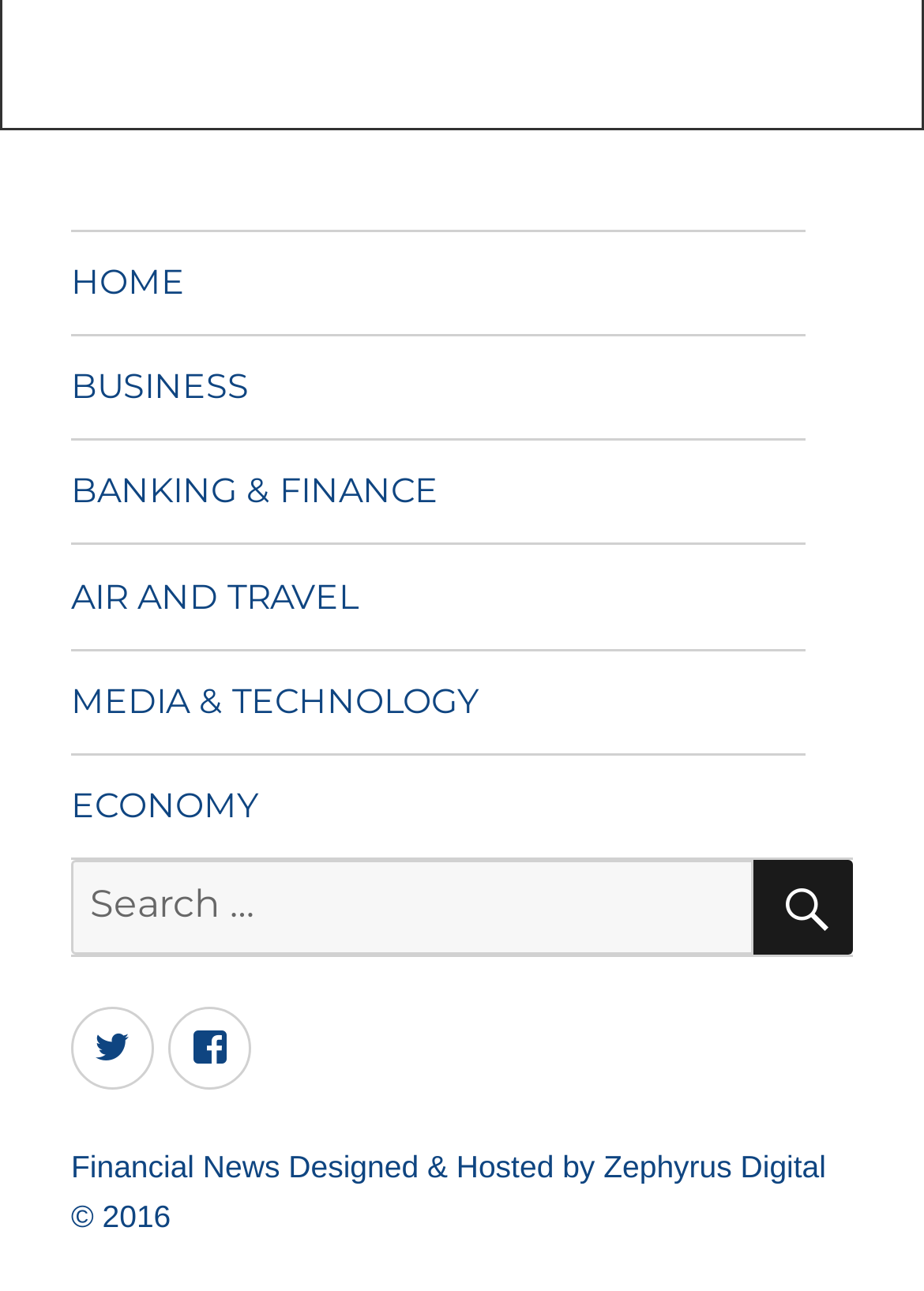Given the description Financial News, predict the bounding box coordinates of the UI element. Ensure the coordinates are in the format (top-left x, top-left y, bottom-right x, bottom-right y) and all values are between 0 and 1.

[0.077, 0.89, 0.303, 0.918]